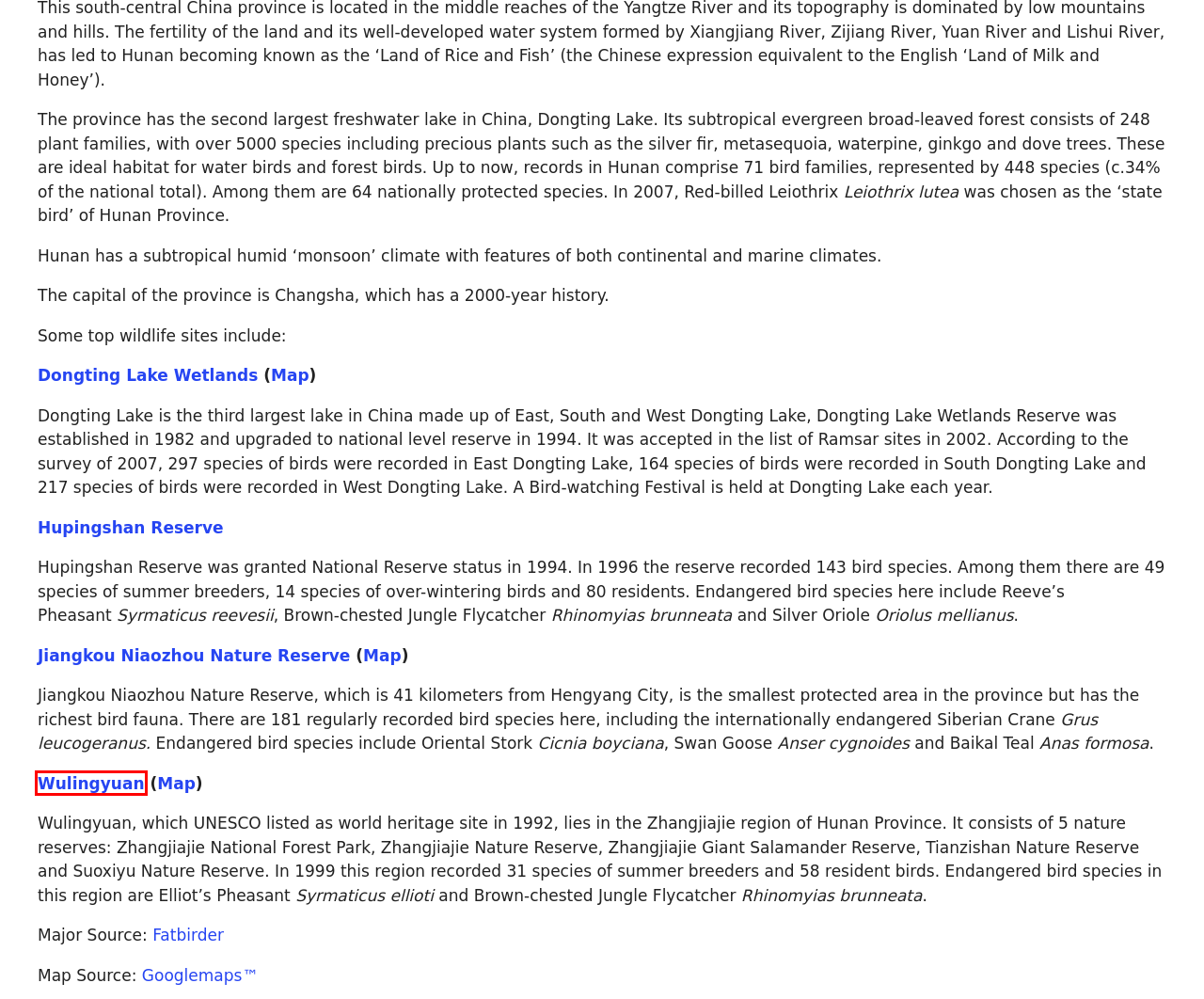Look at the screenshot of a webpage, where a red bounding box highlights an element. Select the best description that matches the new webpage after clicking the highlighted element. Here are the candidates:
A. Sichuan - Birding Ecotours Anytime
B. Malawi - Birding Ecotours Anytime
C. Ethiopia - Birding Ecotours Anytime
D. Tibet - Birding Ecotours Anytime
E. Mato Grosso - Birding Ecotours Anytime
F. Birds, Birding Trips and Birdwatching Tours in Hunan Province - Fat Birder
G. Wulingyuan Scenic and Historic Interest Area, Zhangjiajie
H. Pantanal - Birding Ecotours Anytime

G